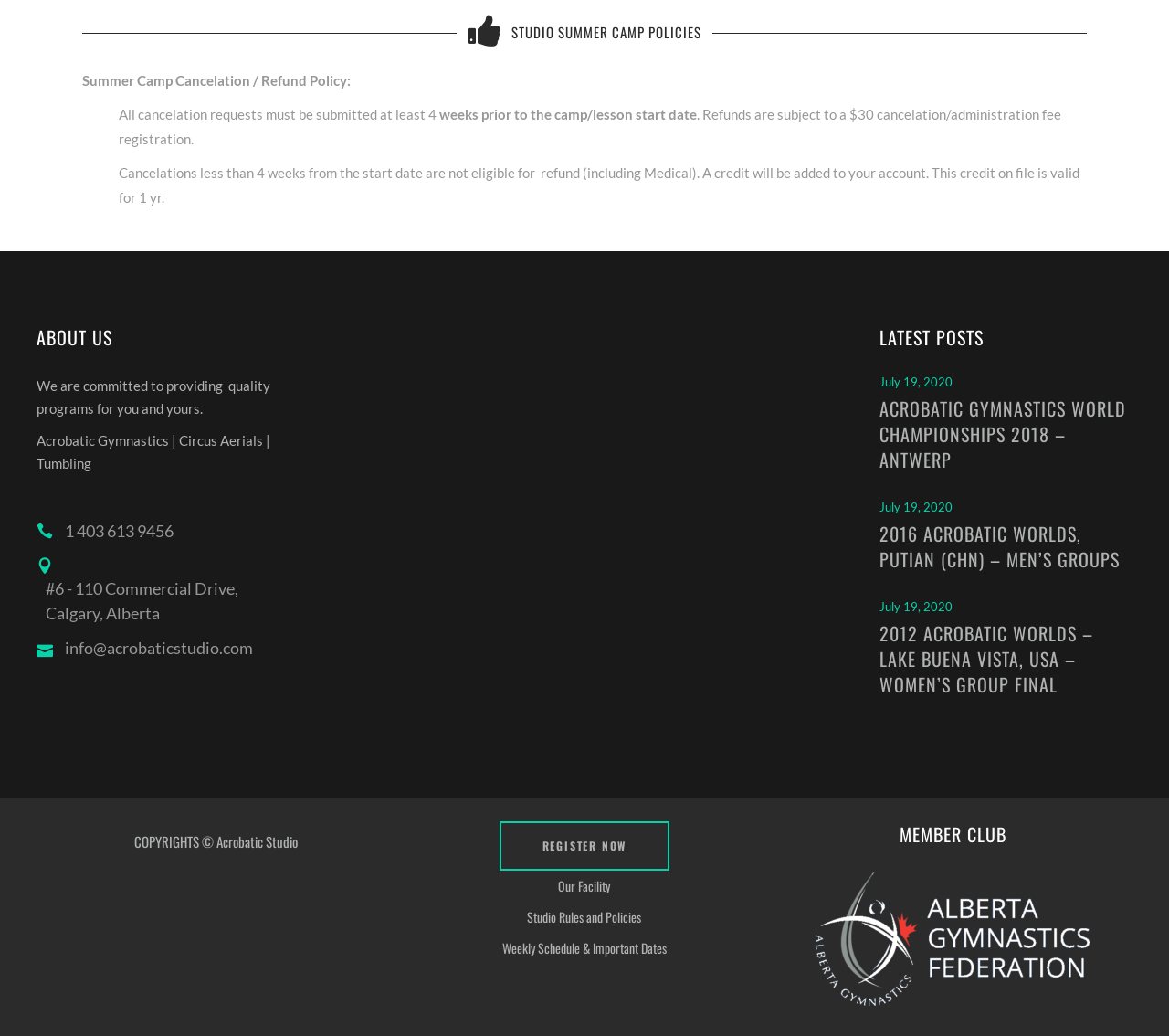Please mark the clickable region by giving the bounding box coordinates needed to complete this instruction: "Learn about acrobatic studio".

[0.031, 0.364, 0.231, 0.402]